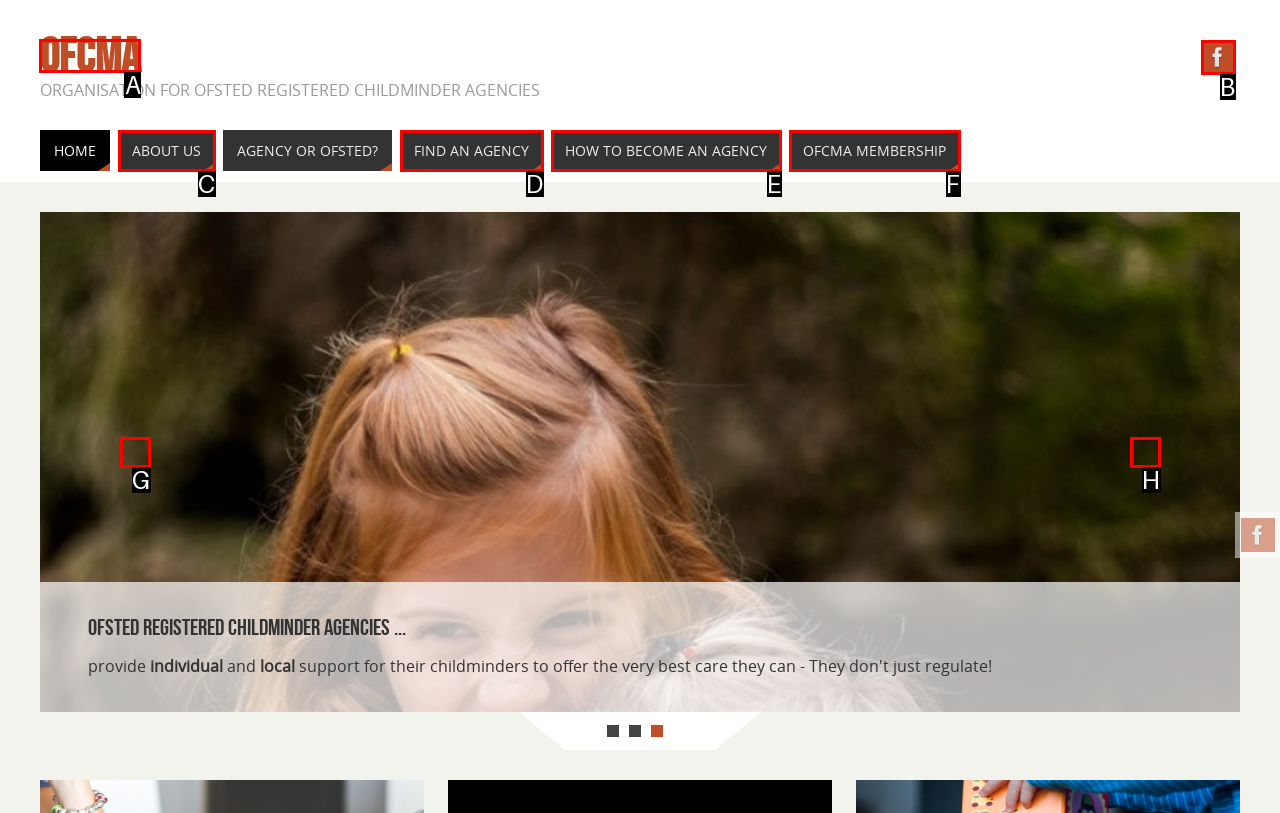Tell me which option I should click to complete the following task: visit OFCMA homepage Answer with the option's letter from the given choices directly.

A